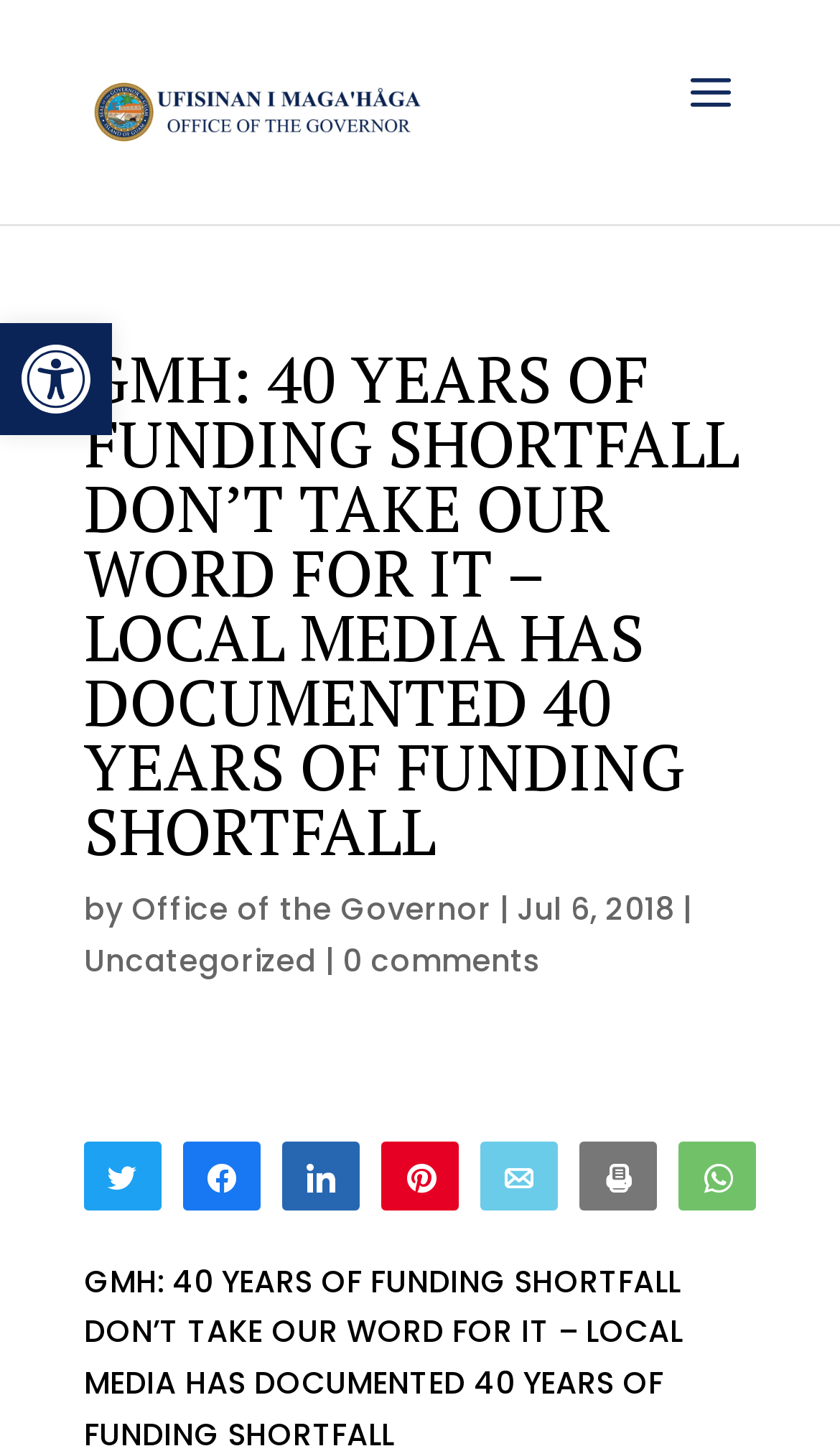Determine the bounding box coordinates of the target area to click to execute the following instruction: "Visit Governor of Guam."

[0.11, 0.062, 0.51, 0.089]